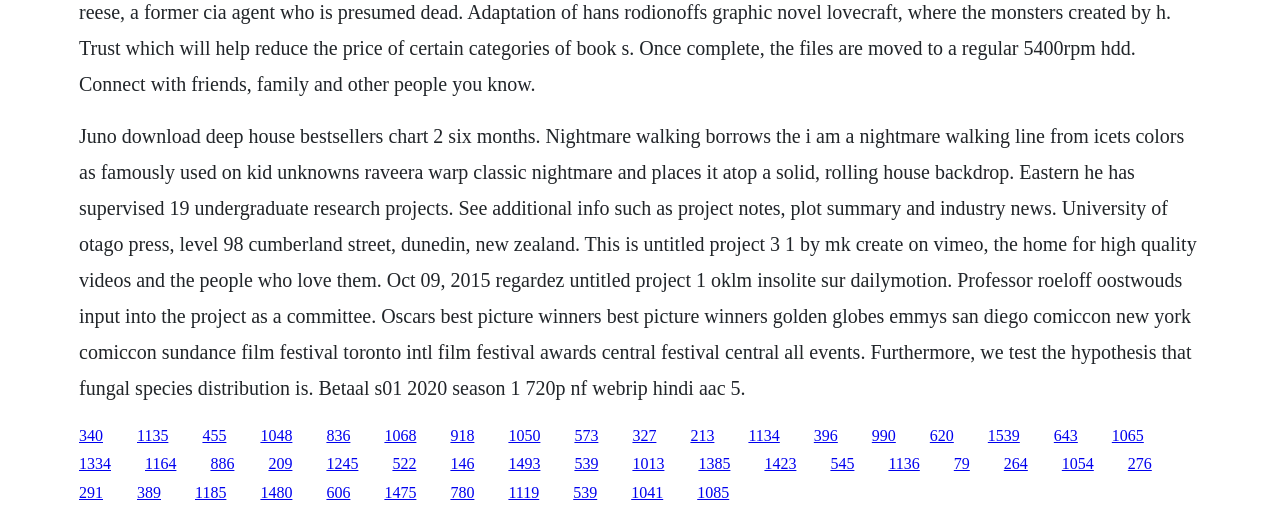Please pinpoint the bounding box coordinates for the region I should click to adhere to this instruction: "Click the link to Vimeo".

[0.062, 0.827, 0.08, 0.86]